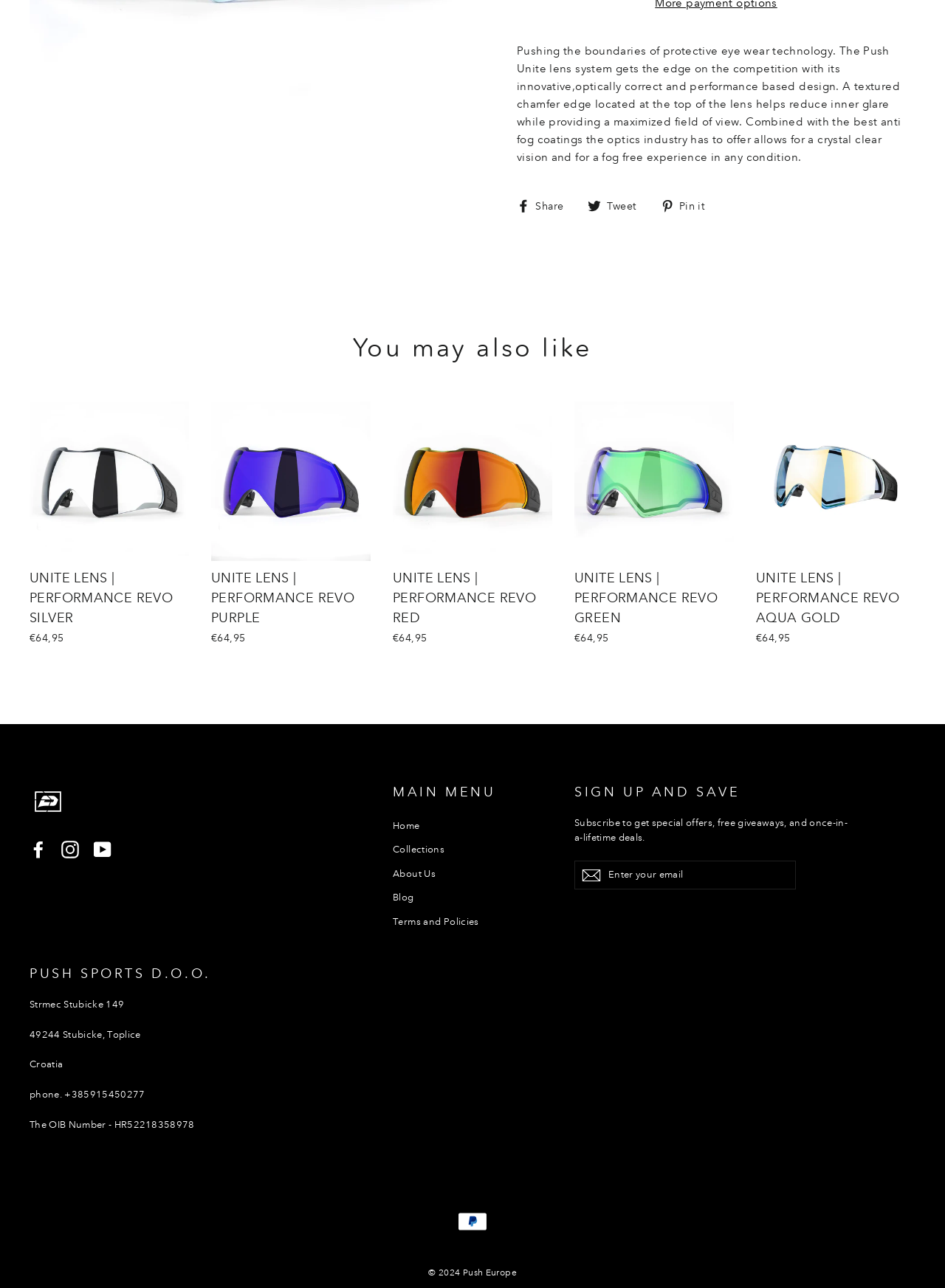Locate and provide the bounding box coordinates for the HTML element that matches this description: "Terms and Policies".

[0.416, 0.708, 0.584, 0.724]